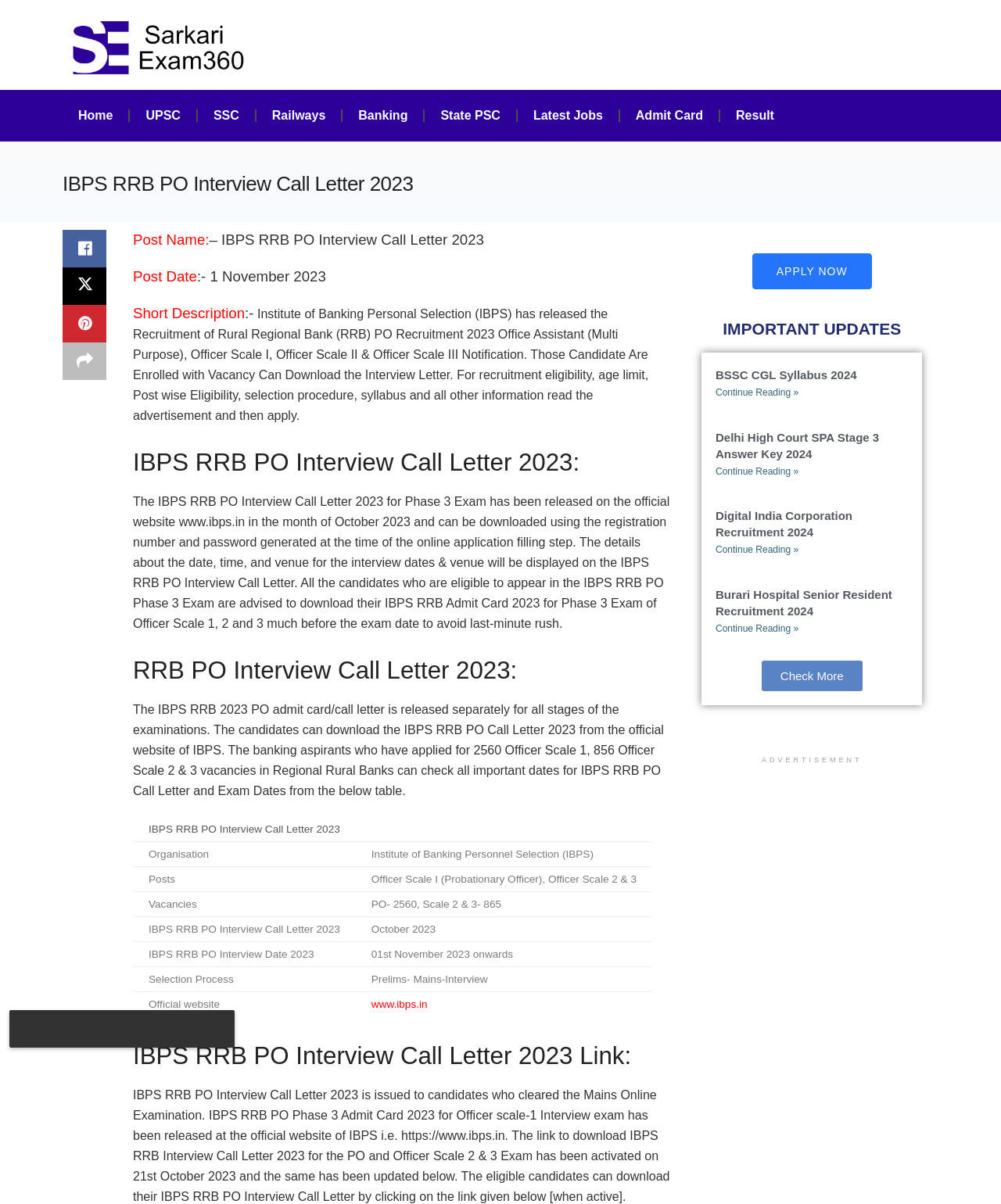Identify the bounding box for the described UI element: "Digital India Corporation Recruitment 2024".

[0.715, 0.423, 0.852, 0.447]